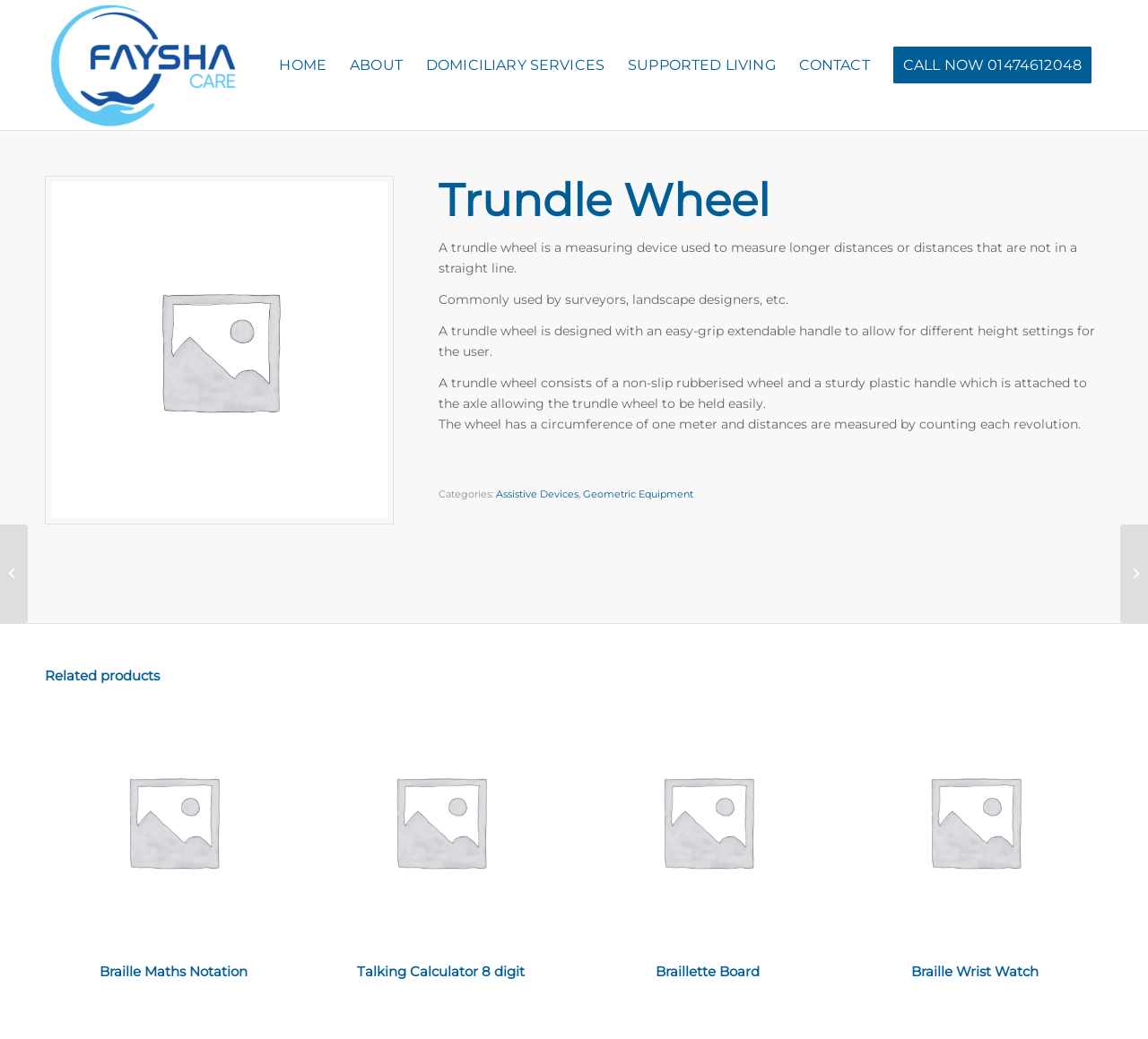Summarize the webpage with a detailed and informative caption.

The webpage is about a Trundle Wheel, a measuring device used to measure longer distances or distances that are not in a straight line. At the top, there is a navigation menu with six items: HOME, ABOUT, DOMICILIARY SERVICES, SUPPORTED LIVING, CONTACT, and CALL NOW 01474612048. Below the menu, there is an image of the Trundle Wheel, accompanied by a brief description of the product.

To the right of the image, there are four paragraphs of text that provide more information about the Trundle Wheel, including its design, features, and usage. Below these paragraphs, there is a section labeled "Categories:" with two links: Assistive Devices and Geometric Equipment.

Further down the page, there is a section labeled "Related products" with four links to other products: Braille Maths Notation, Talking Calculator 8 digit, Braillette Board, and Braille Wrist Watch. Each product has a placeholder image and a brief heading describing the product.

There are also two links to the left of the page, one to Braille Maths Notation and another to Base Ten Set, which appear to be additional product links.